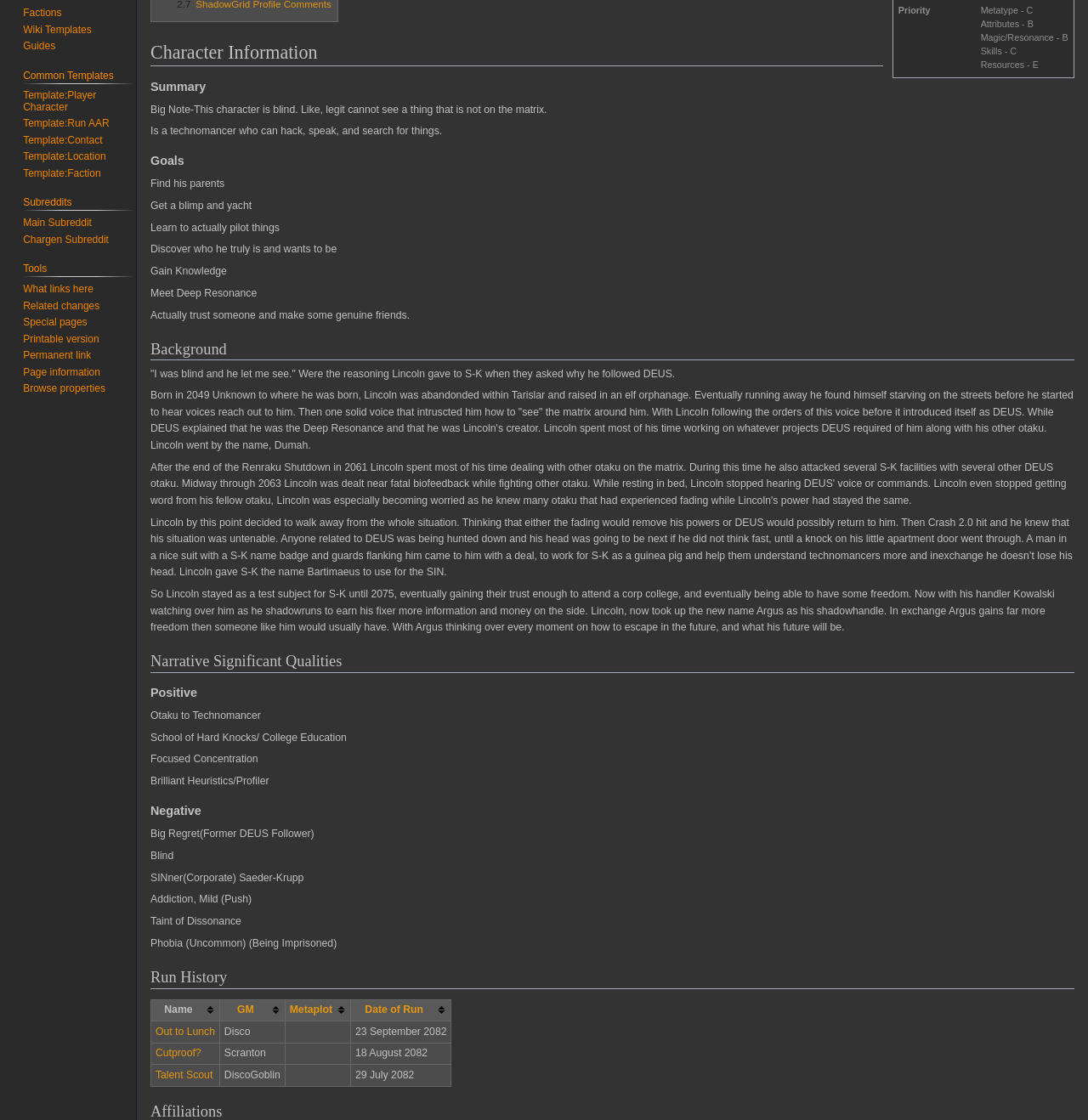Based on the element description, predict the bounding box coordinates (top-left x, top-left y, bottom-right x, bottom-right y) for the UI element in the screenshot: Template:Player Character

[0.021, 0.08, 0.088, 0.101]